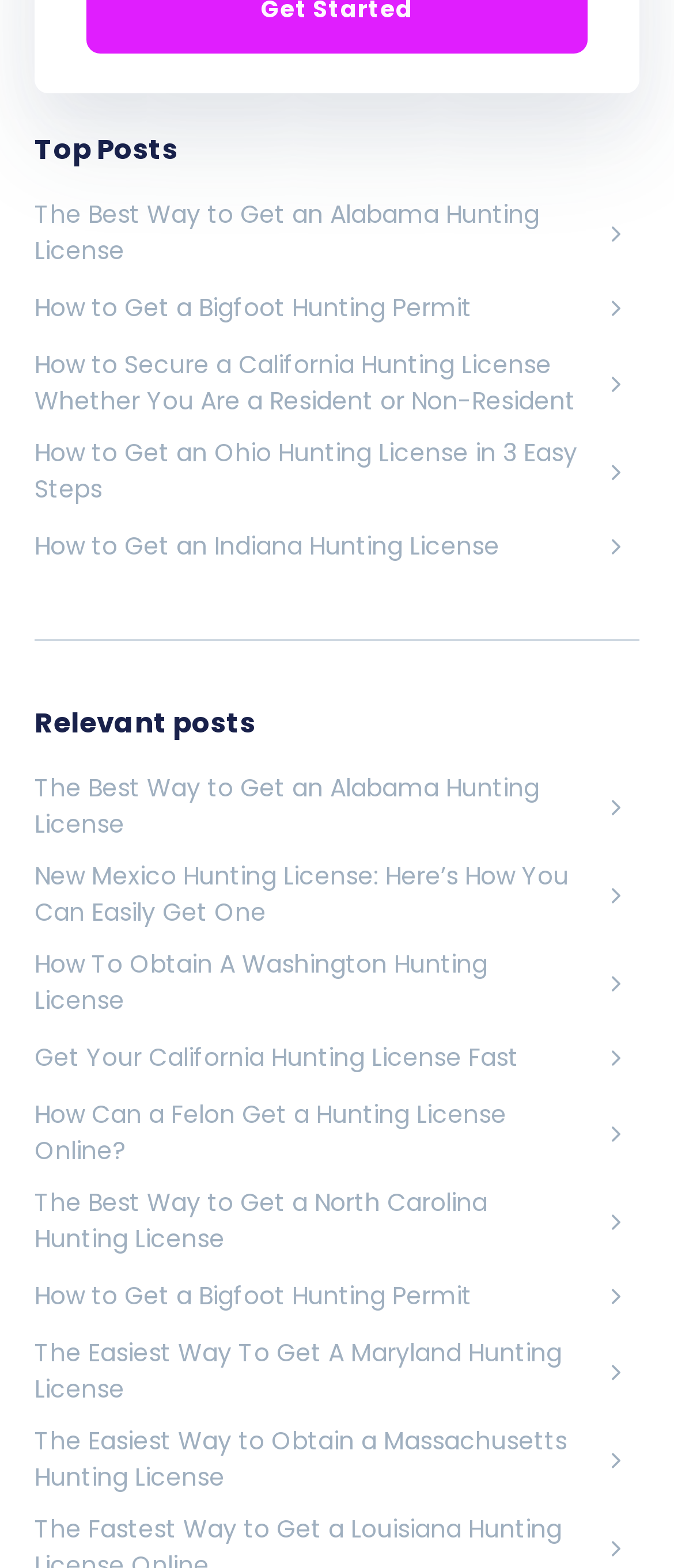Locate the bounding box coordinates of the clickable area needed to fulfill the instruction: "Explore the relevant post about getting an Ohio hunting license".

[0.051, 0.278, 0.949, 0.324]